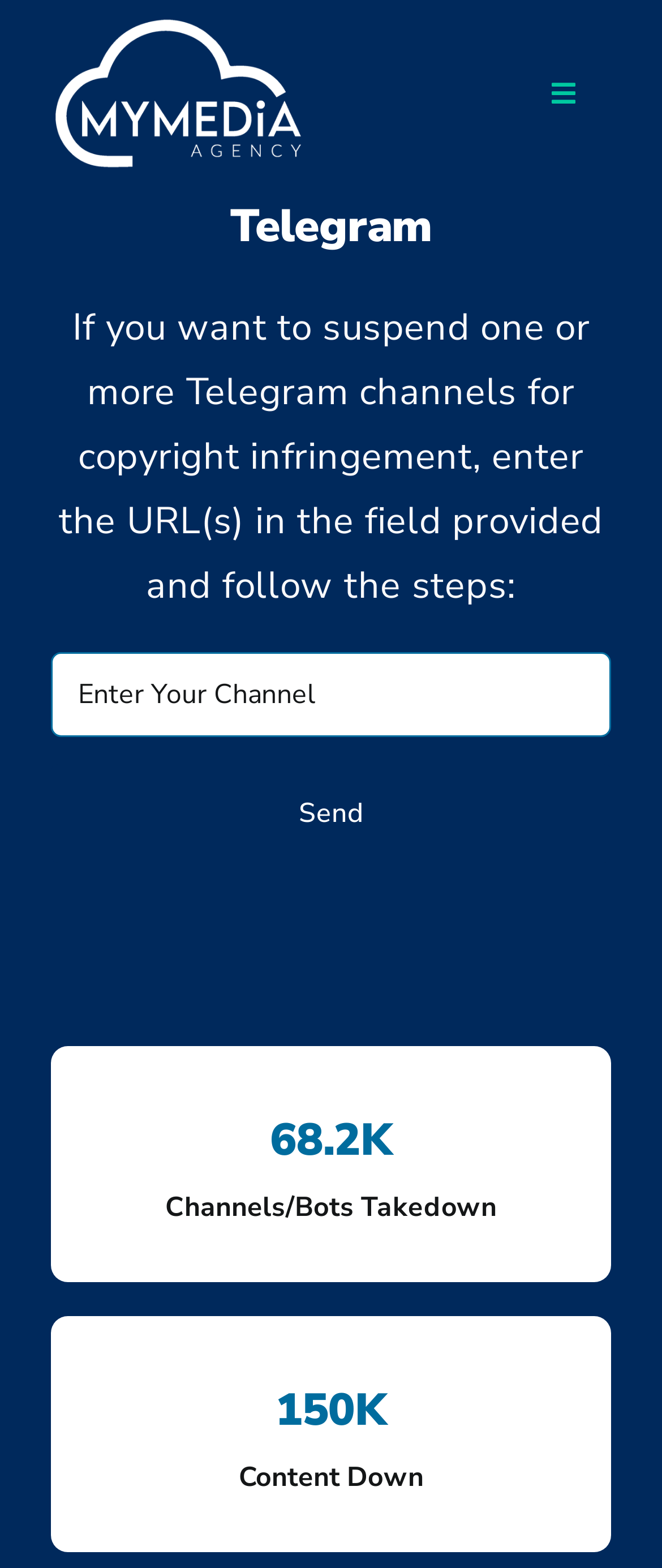What is the required field on this webpage?
Relying on the image, give a concise answer in one word or a brief phrase.

URL(s) field